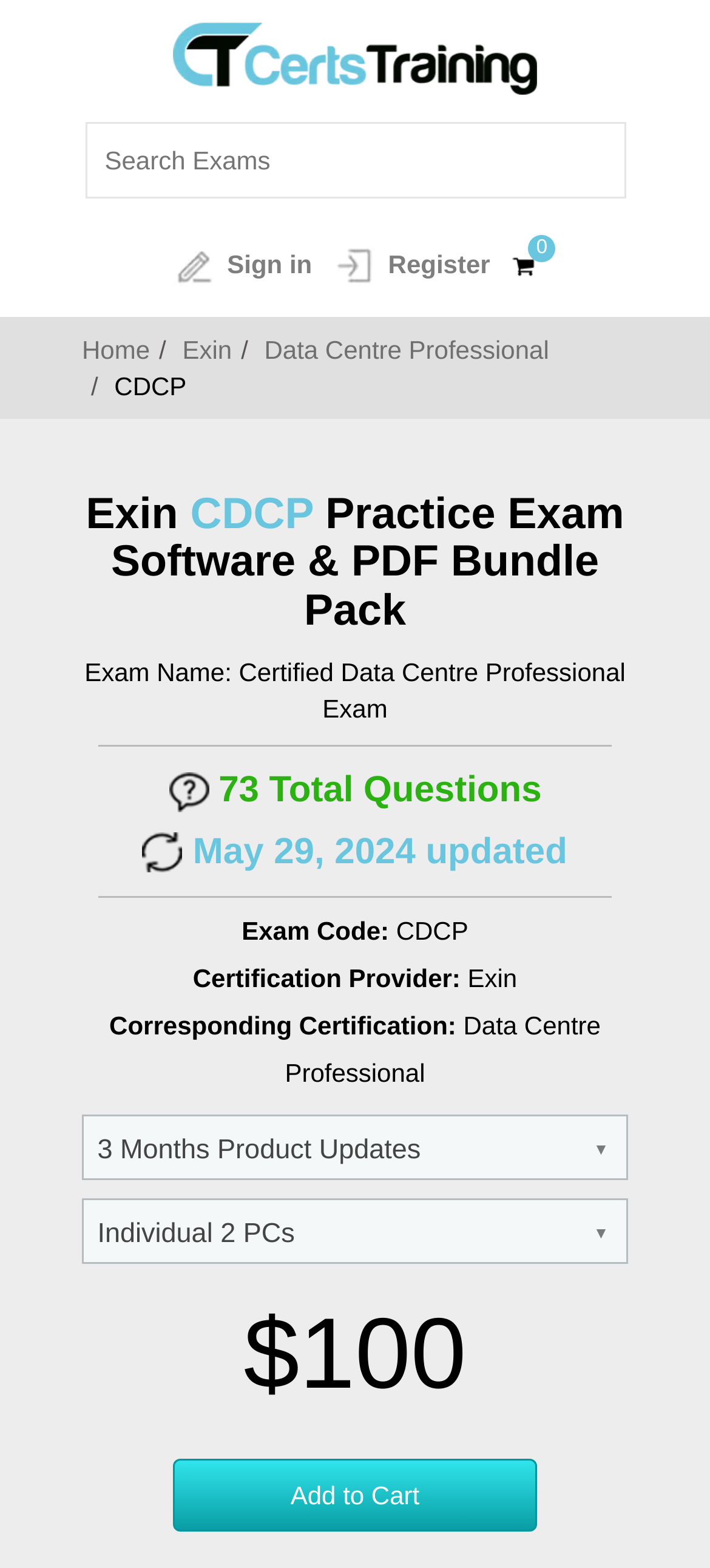Determine the bounding box coordinates of the clickable region to carry out the instruction: "Add the exam to cart".

[0.244, 0.93, 0.756, 0.977]